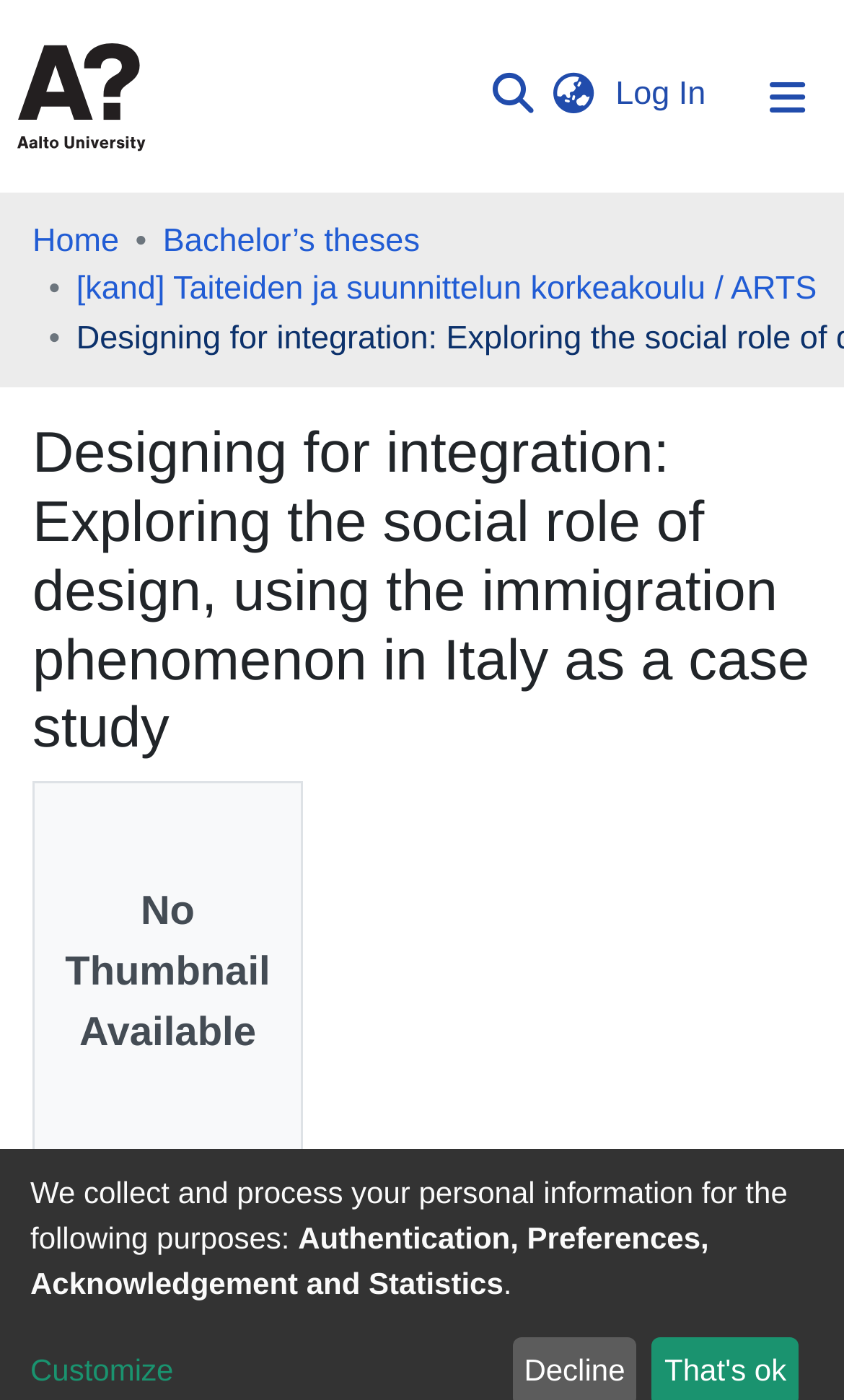Using the description: "Communities & Collections", identify the bounding box of the corresponding UI element in the screenshot.

[0.038, 0.14, 0.572, 0.2]